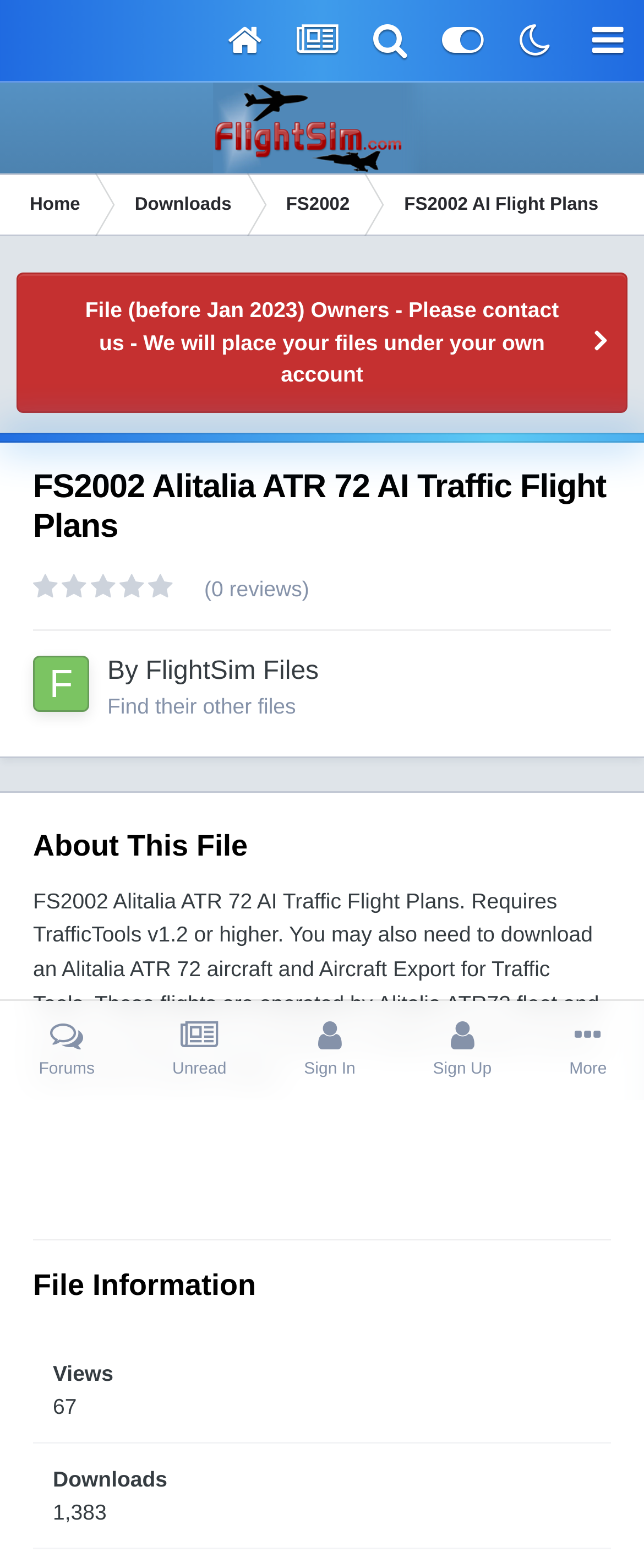Please indicate the bounding box coordinates of the element's region to be clicked to achieve the instruction: "View the 'File Information'". Provide the coordinates as four float numbers between 0 and 1, i.e., [left, top, right, bottom].

[0.051, 0.807, 0.397, 0.833]